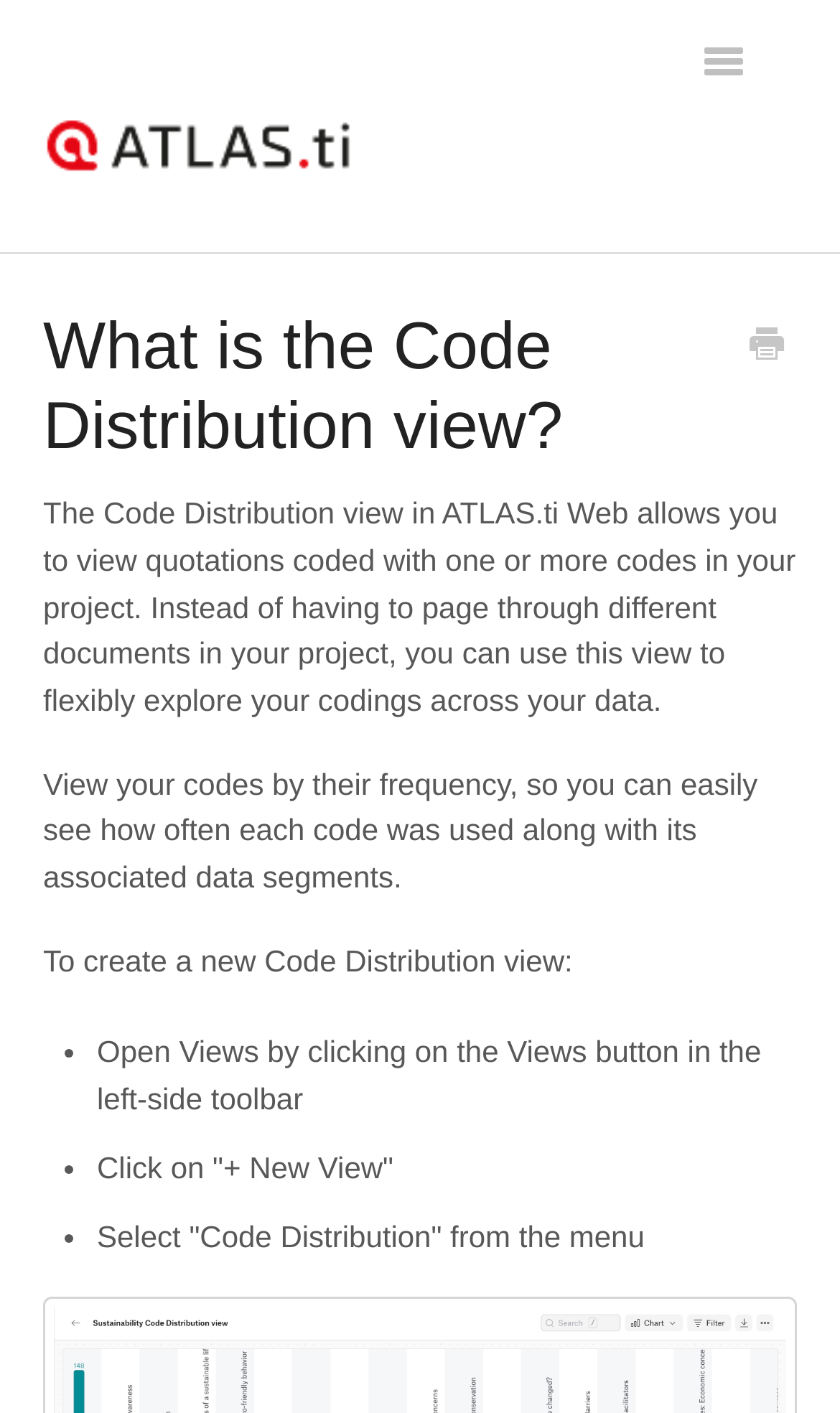Find and generate the main title of the webpage.

What is the Code Distribution view?